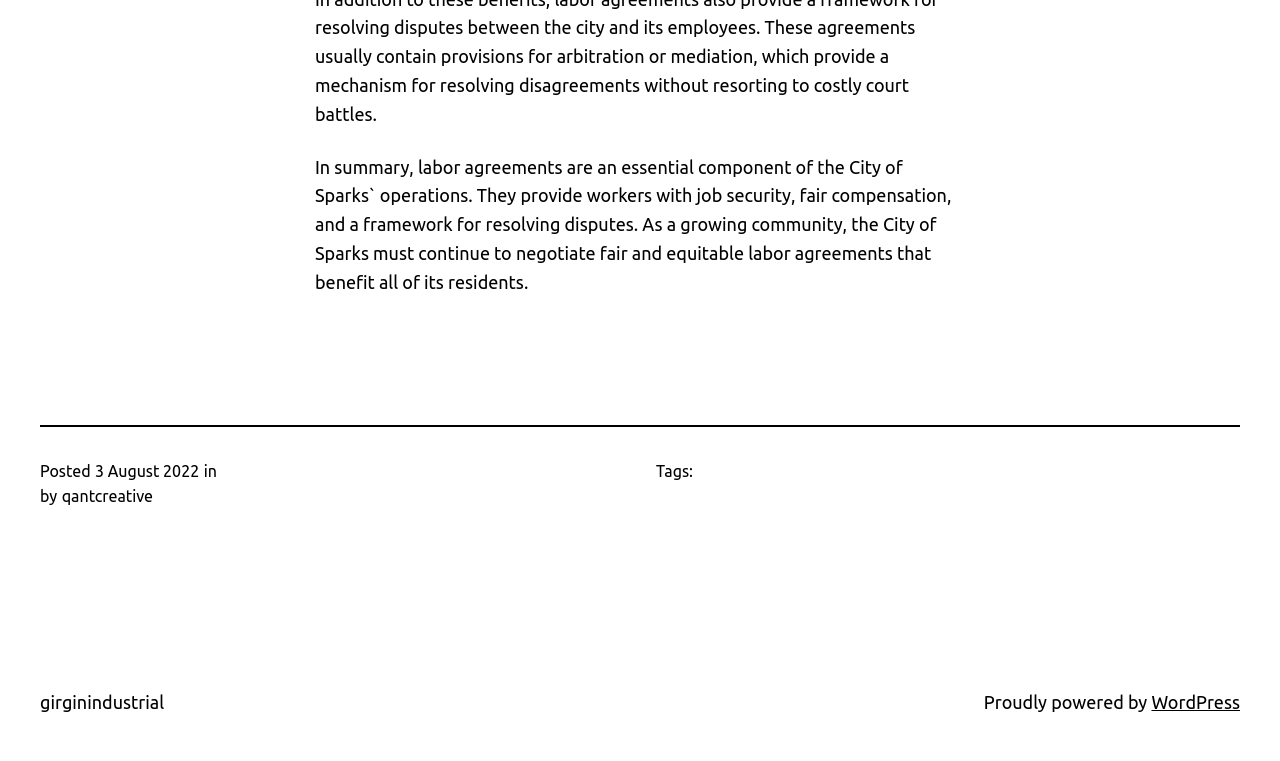What is the platform powering the webpage?
Please answer the question as detailed as possible based on the image.

The platform powering the webpage is WordPress, which is indicated by the link 'WordPress' at the bottom of the page with the text 'Proudly powered by'.